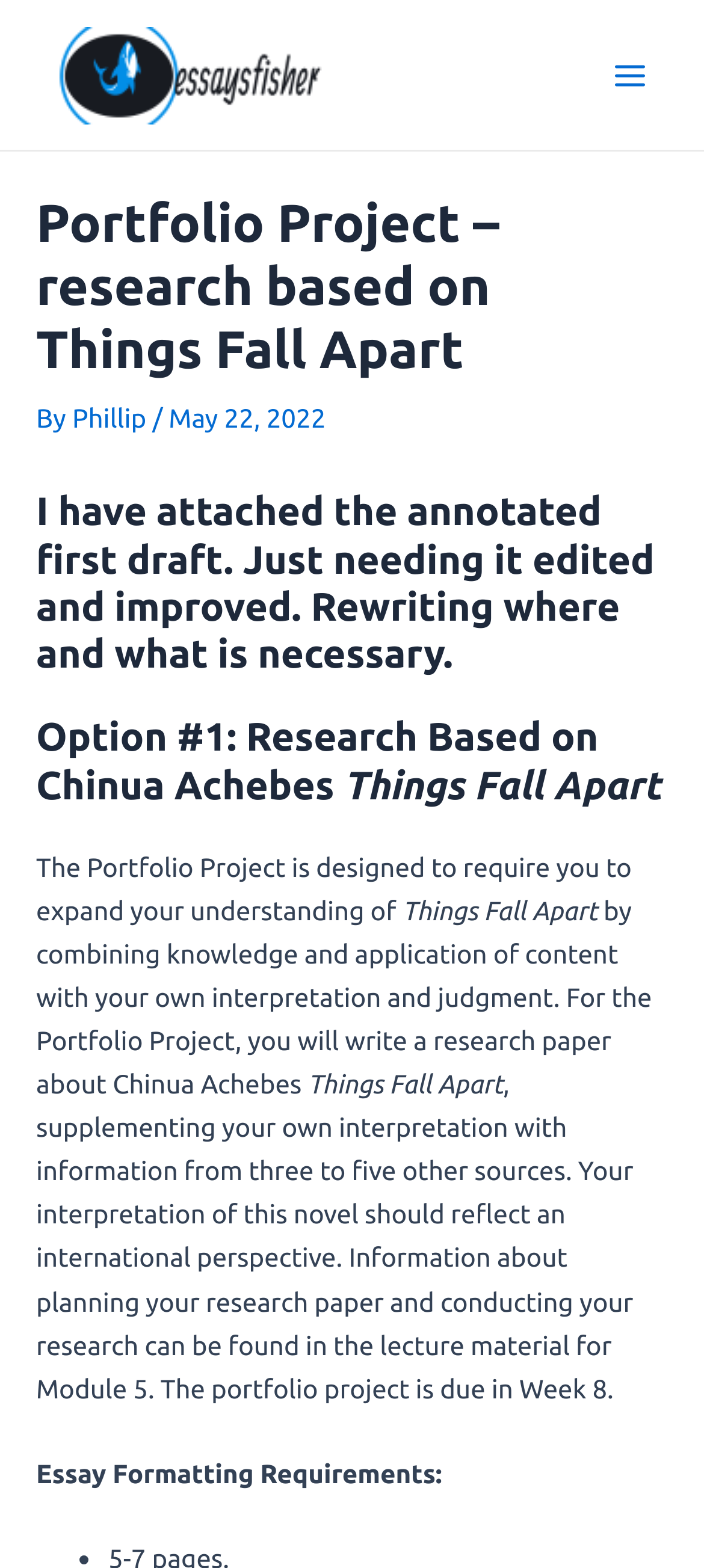Find and extract the text of the primary heading on the webpage.

Portfolio Project – research based on Things Fall Apart